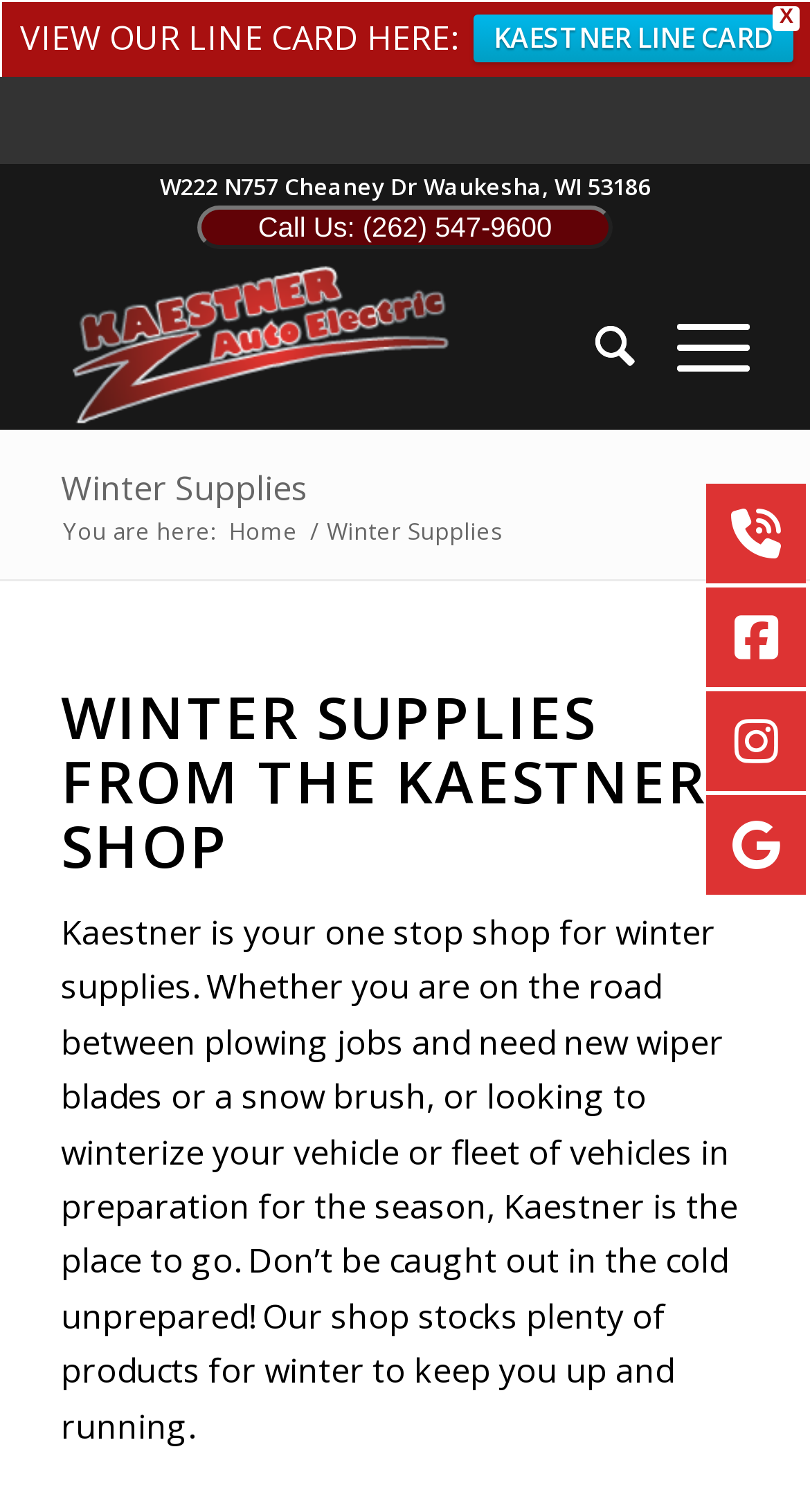Based on the provided description, "Call Us: (262) 547-9600", find the bounding box of the corresponding UI element in the screenshot.

[0.319, 0.14, 0.681, 0.161]